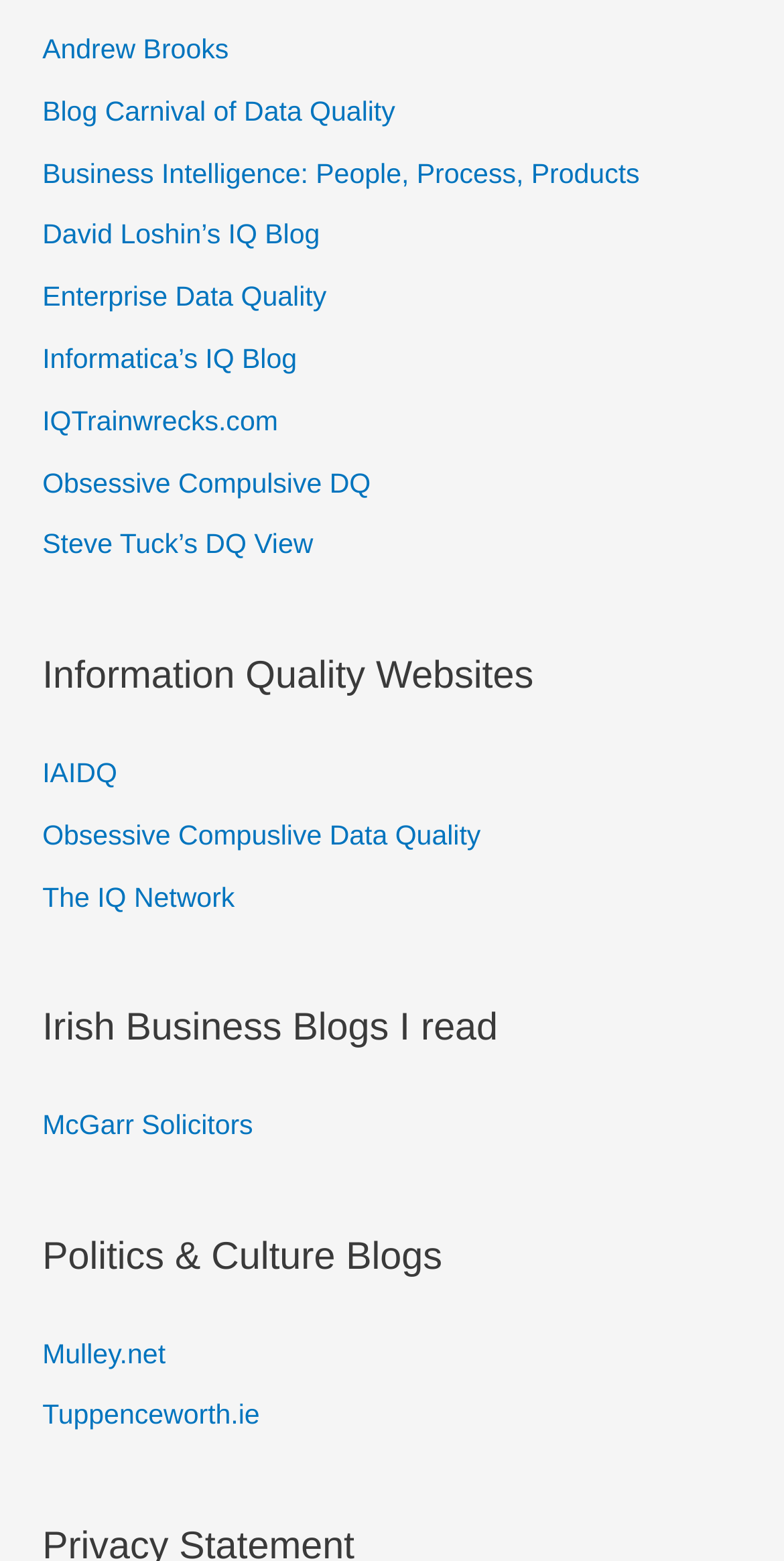Given the description "Andrew Brooks", determine the bounding box of the corresponding UI element.

[0.054, 0.022, 0.292, 0.041]